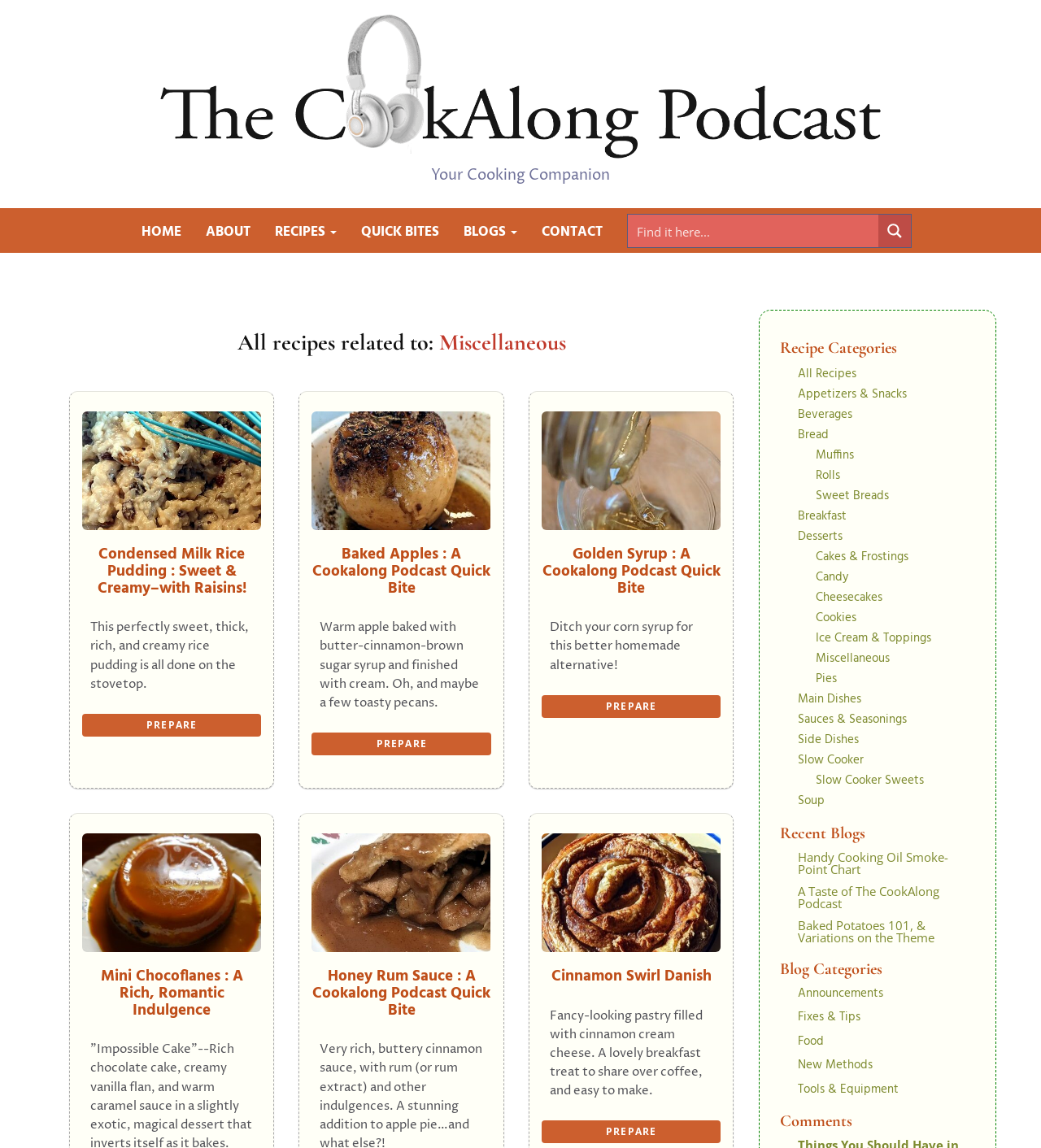Give a short answer to this question using one word or a phrase:
What is the theme of the webpage?

Cooking